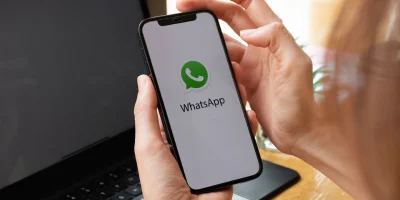Provide a thorough and detailed response to the question by examining the image: 
What is the primary function of the app displayed on the smartphone?

The WhatsApp logo on the smartphone screen features a white telephone icon within a speech bubble, symbolizing the app's primary function of messaging, which is a key aspect of modern communication.